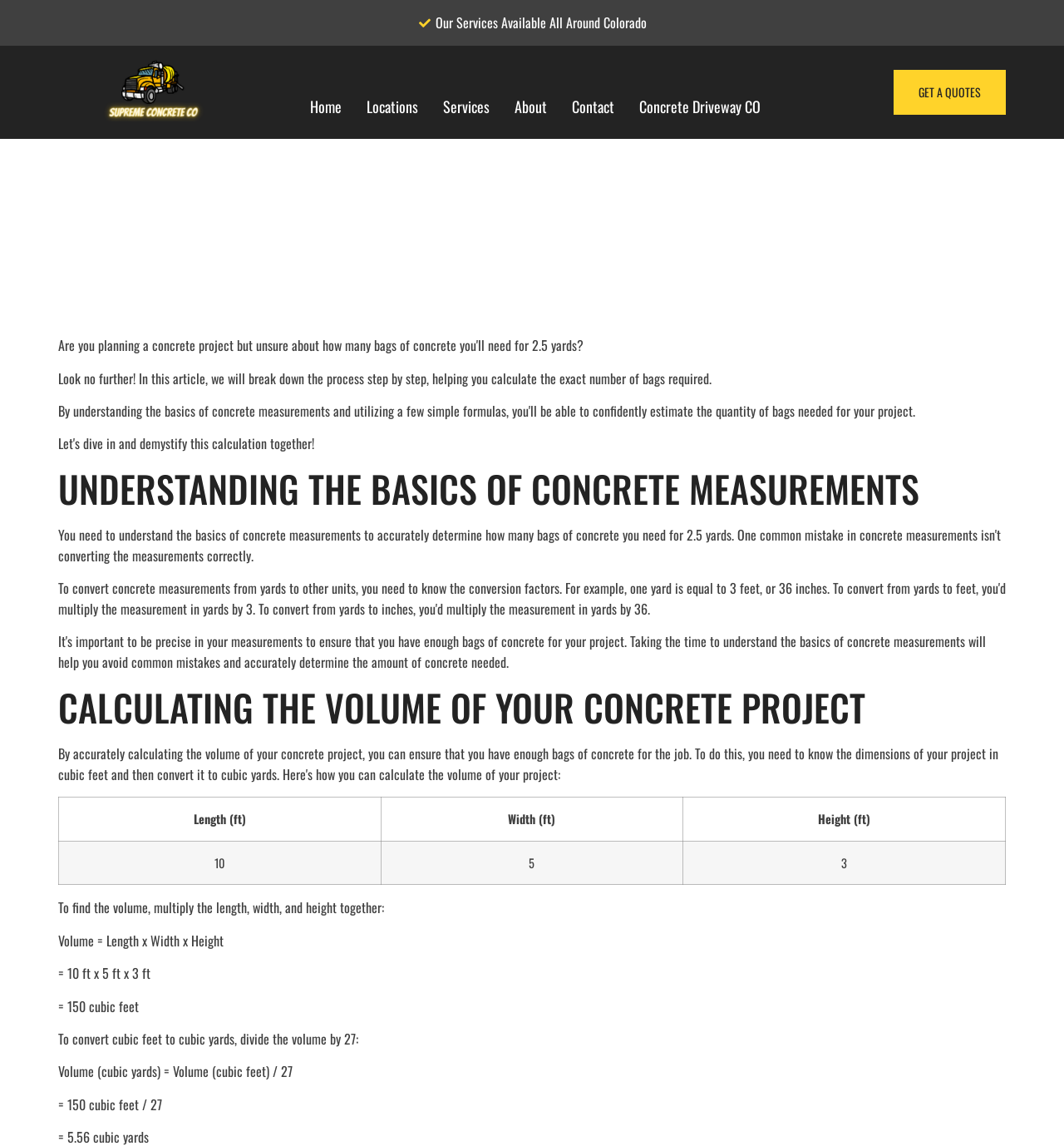What is the company's service area?
Refer to the image and give a detailed response to the question.

The company's service area is mentioned in the static text 'Our Services Available All Around Colorado' at the top of the webpage.